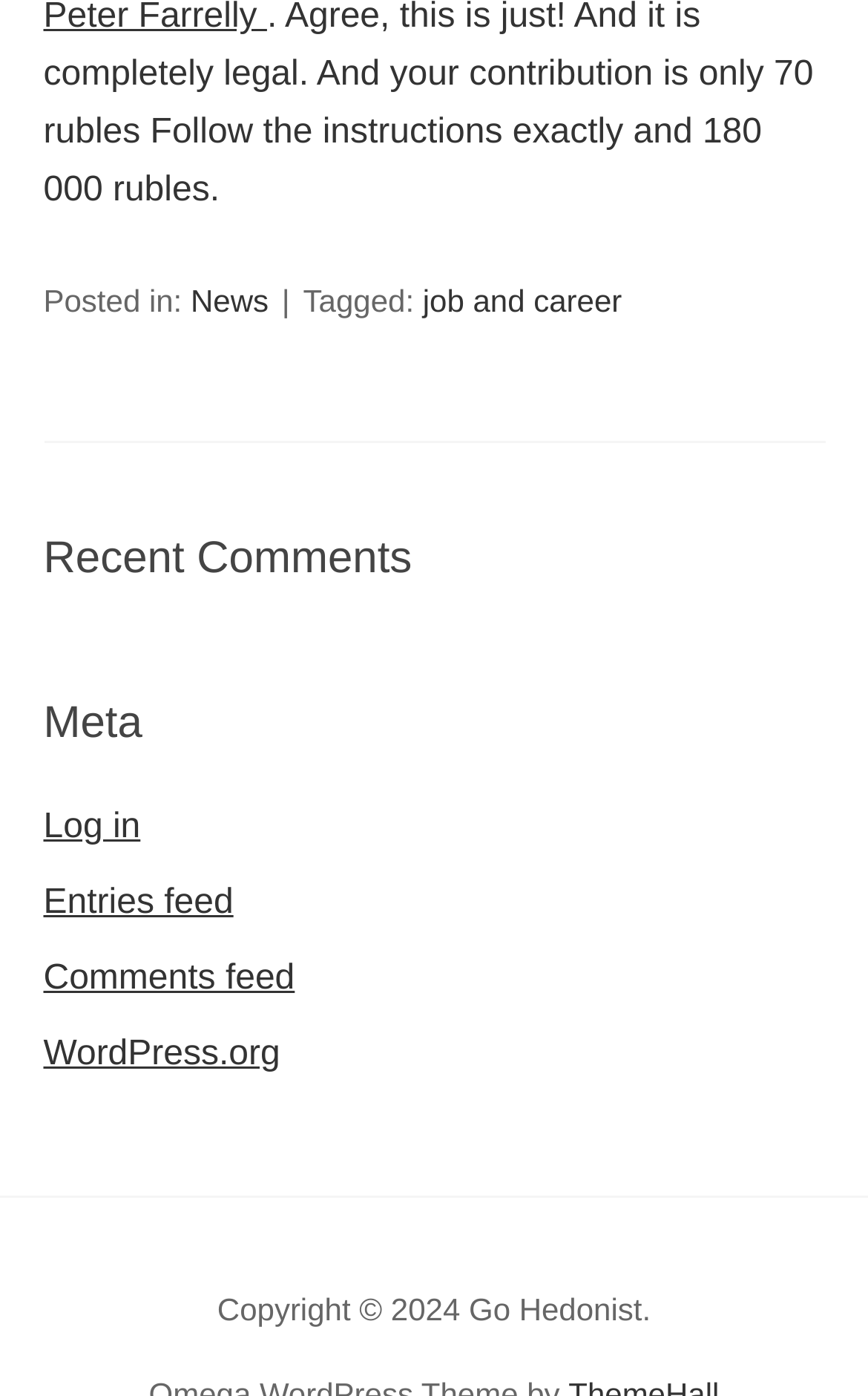Please find the bounding box for the following UI element description. Provide the coordinates in (top-left x, top-left y, bottom-right x, bottom-right y) format, with values between 0 and 1: Prev Post

None